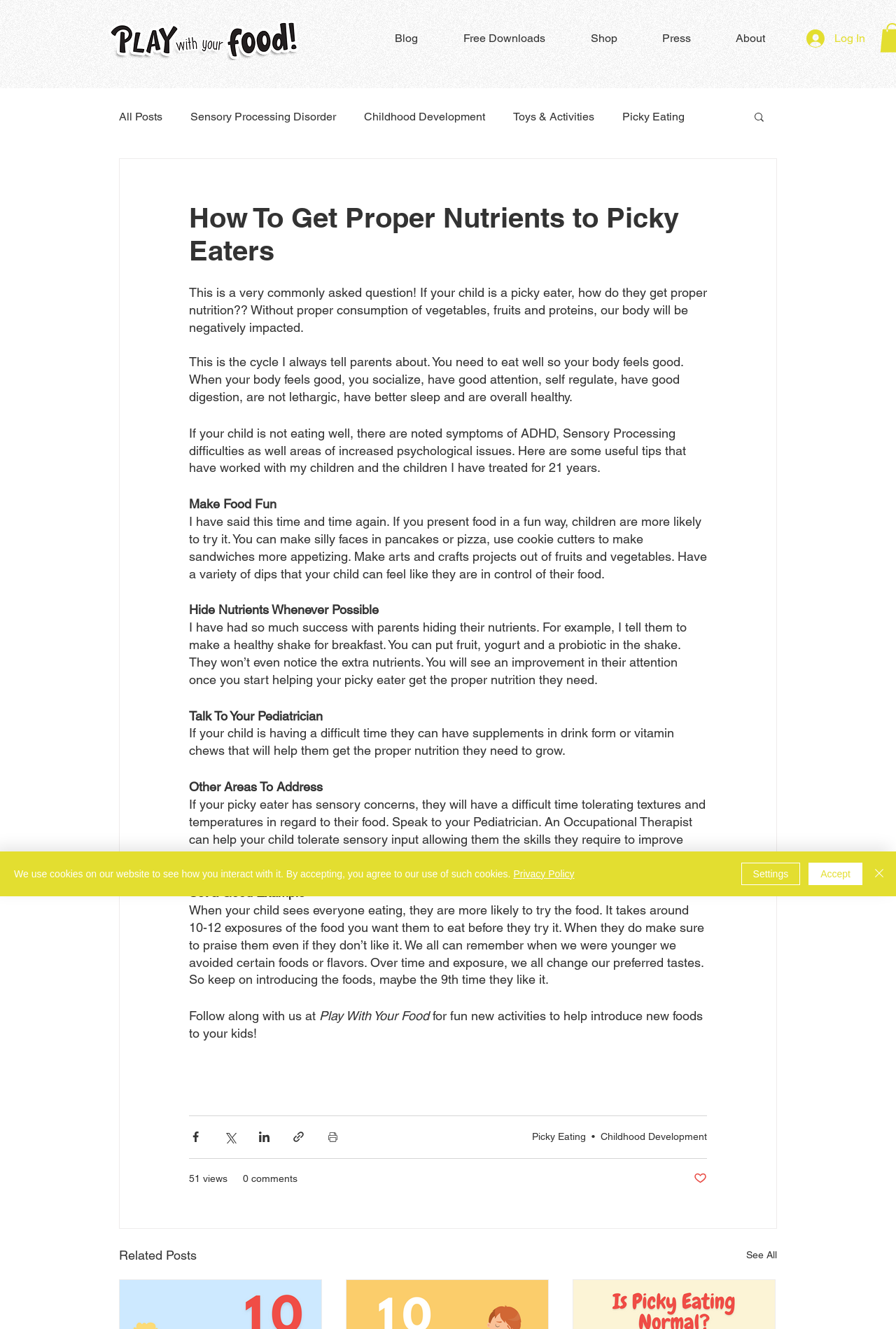Explain the webpage's design and content in an elaborate manner.

This webpage is about providing tips for parents to help their picky eater children get proper nutrition. At the top of the page, there is a logo of "PlayWithYourFood" on the left and a navigation menu on the right with links to "Blog", "Free Downloads", "Shop", "Press", and "About". Next to the navigation menu, there is a "Log In" button.

Below the navigation menu, there is a secondary navigation menu with links to "All Posts", "Sensory Processing Disorder", "Childhood Development", "Toys & Activities", "Picky Eating", and "Recipes". On the right side of this menu, there is a "Search" button.

The main content of the page is an article titled "How To Get Proper Nutrients to Picky Eaters". The article starts with a brief introduction to the importance of proper nutrition for children. It then provides several tips for parents, including making food fun, hiding nutrients, talking to a pediatrician, addressing sensory concerns, and setting a good example. Each tip is explained in a short paragraph.

At the bottom of the article, there are social media sharing buttons for Facebook, Twitter, LinkedIn, and link sharing. There is also a "Print Post" button. Below the sharing buttons, there are links to related topics, including "Picky Eating" and "Childhood Development". The page also displays the number of views and comments on the article.

On the bottom left of the page, there is a section titled "Related Posts" with a link to "See All". Finally, there is a cookie policy alert at the bottom of the page with links to the "Privacy Policy" and buttons to "Accept", "Settings", and "Close".